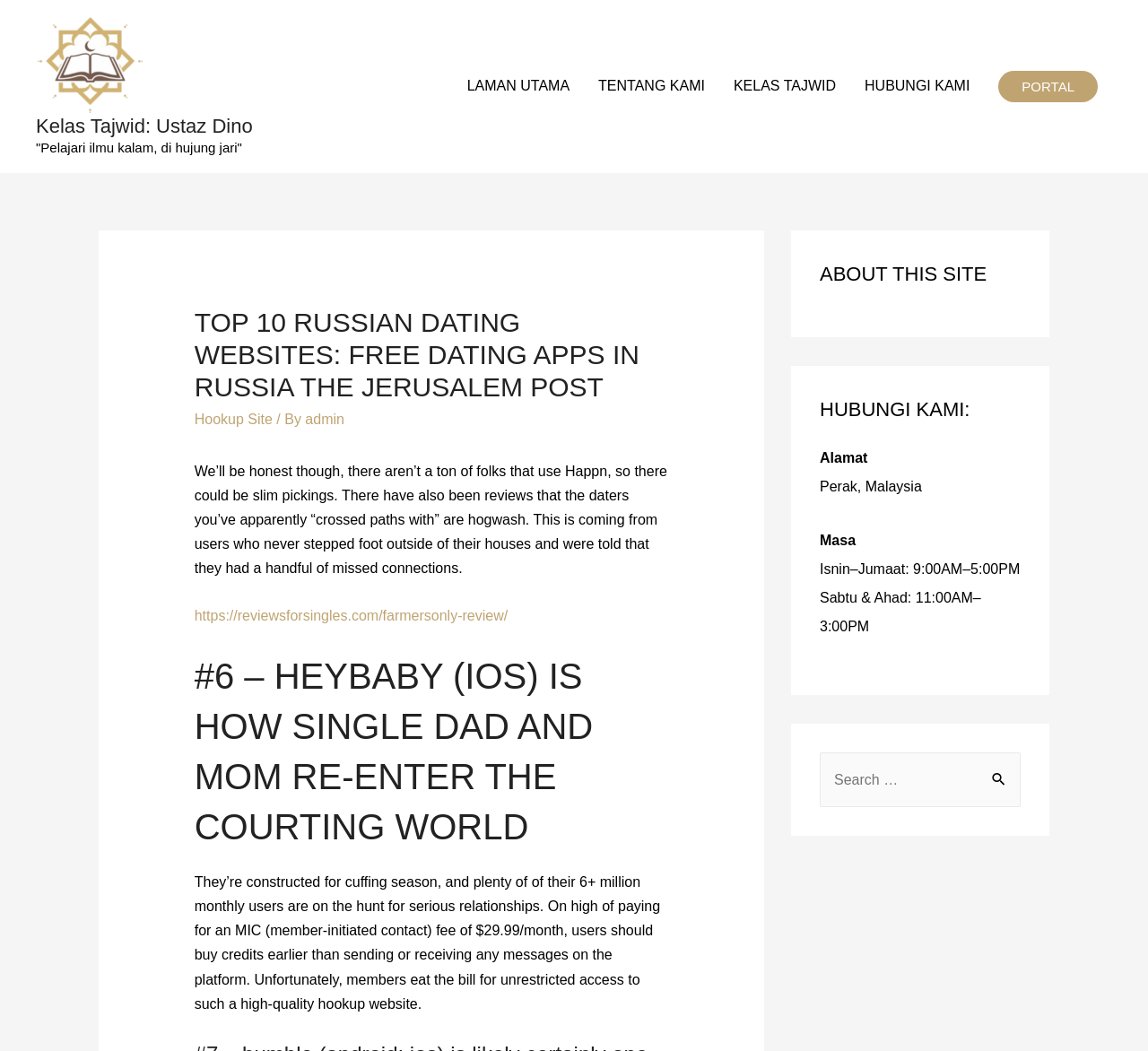Please identify the webpage's heading and generate its text content.

TOP 10 RUSSIAN DATING WEBSITES: FREE DATING APPS IN RUSSIA THE JERUSALEM POST